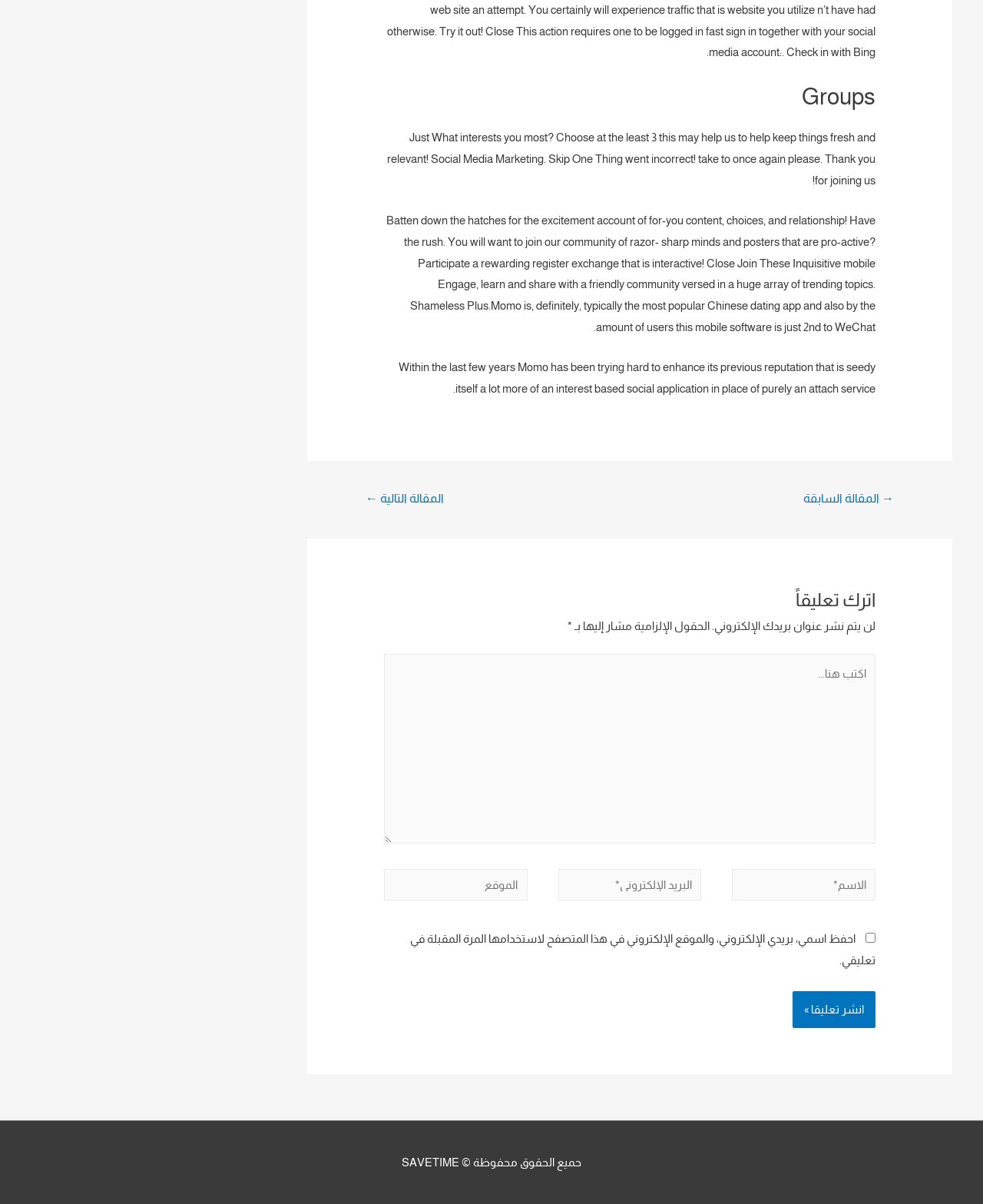Extract the bounding box coordinates of the UI element described by: "→ المقالة السابقة". The coordinates should include four float numbers ranging from 0 to 1, e.g., [left, top, right, bottom].

[0.798, 0.403, 0.928, 0.427]